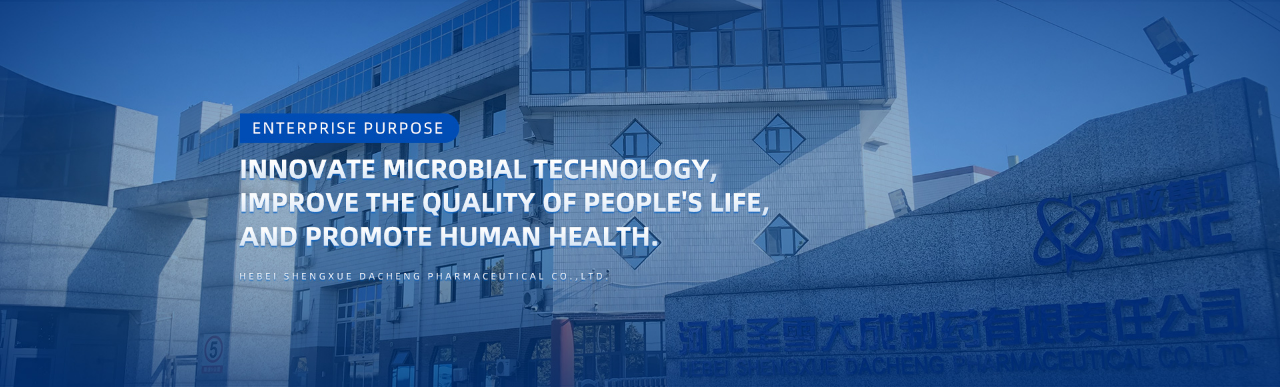Provide an in-depth description of the image.

The image showcases the modern exterior of Hebei Shengxue Dacheng Pharmaceutical Co., Ltd., highlighting the company's commitment to innovation and health. Prominently displayed is the company's enterprise purpose: "Innovate microbial technology, improve the quality of people's life, and promote human health." The architectural design features large glass windows, symbolizing openness and transparency, while the stone signage reinforces the established presence of the business in the pharmaceutical industry. This visual conveys a corporate ethos of advancement in microbial technology with a focus on enhancing public health.